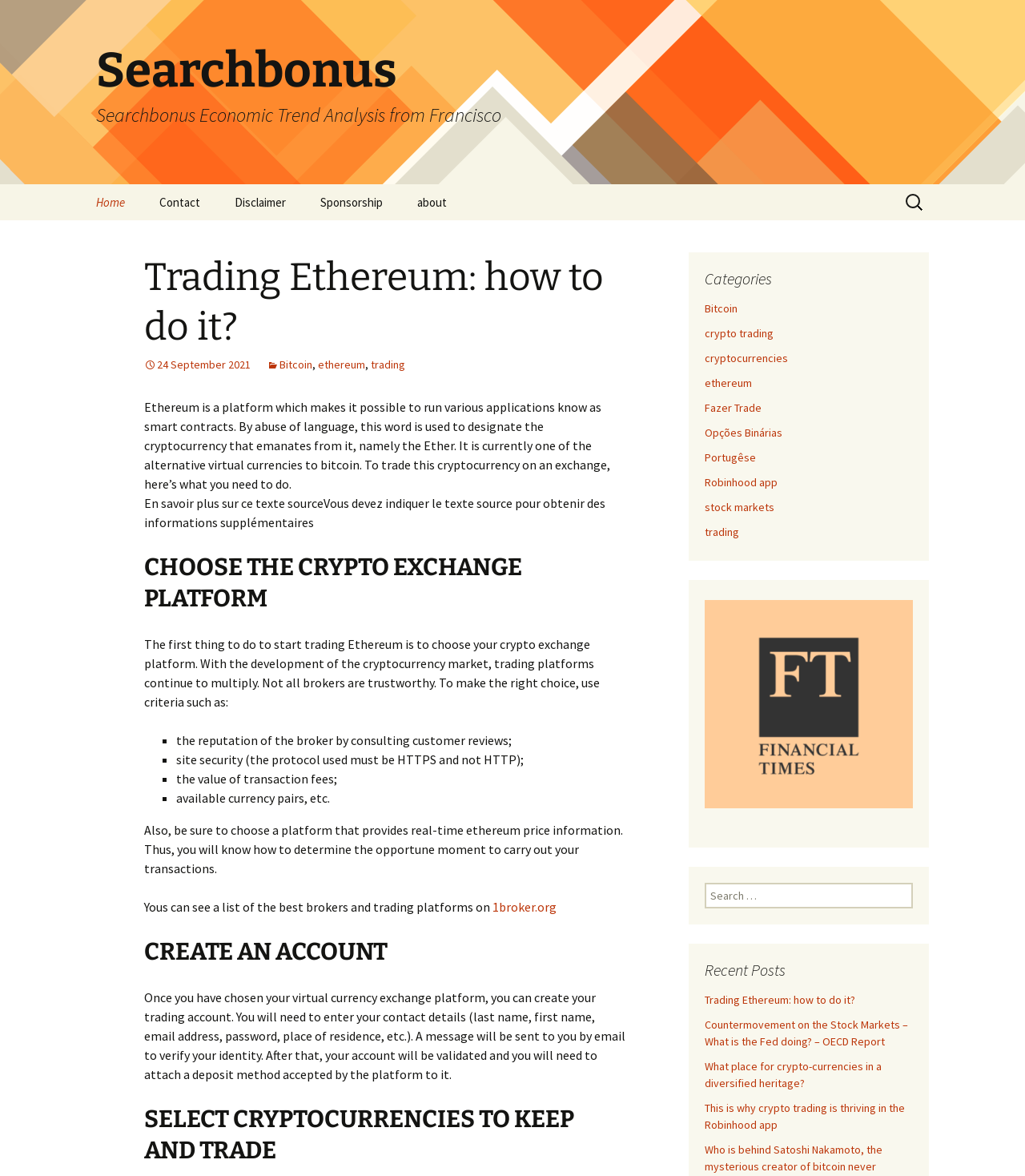Please identify the bounding box coordinates of the area I need to click to accomplish the following instruction: "Search for a specific topic".

[0.688, 0.751, 0.891, 0.772]